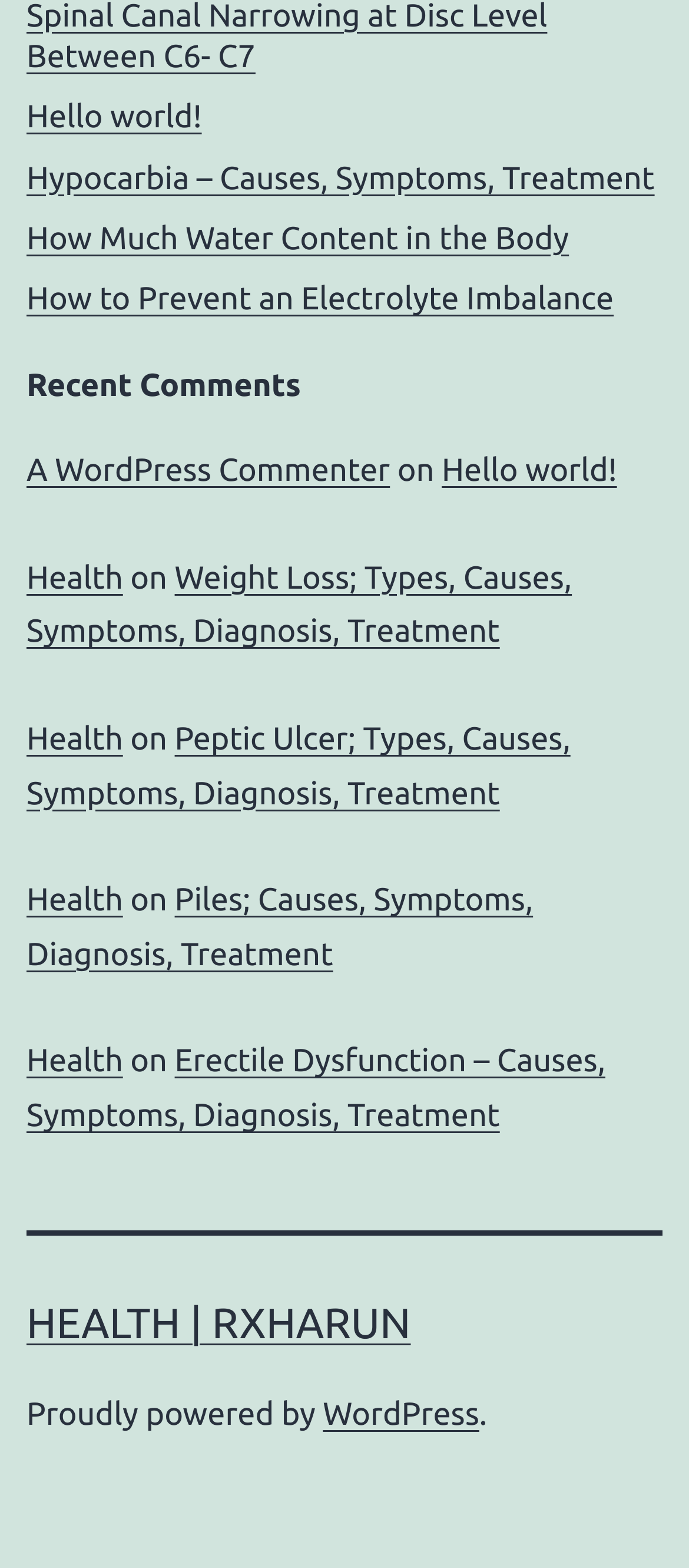Locate the bounding box coordinates of the element's region that should be clicked to carry out the following instruction: "Click on 'Hello world!' link". The coordinates need to be four float numbers between 0 and 1, i.e., [left, top, right, bottom].

[0.038, 0.062, 0.293, 0.089]